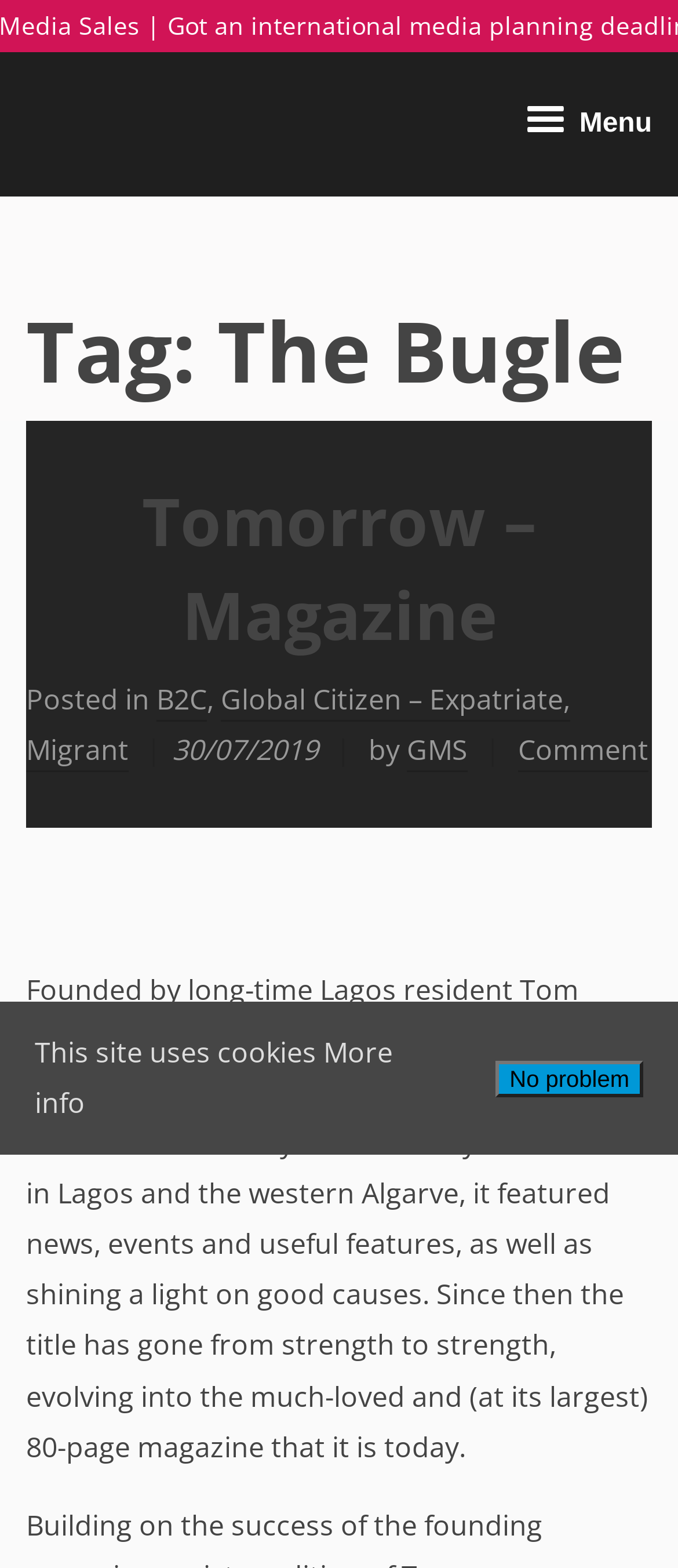Respond with a single word or phrase to the following question: Who is the author of the post?

GMS